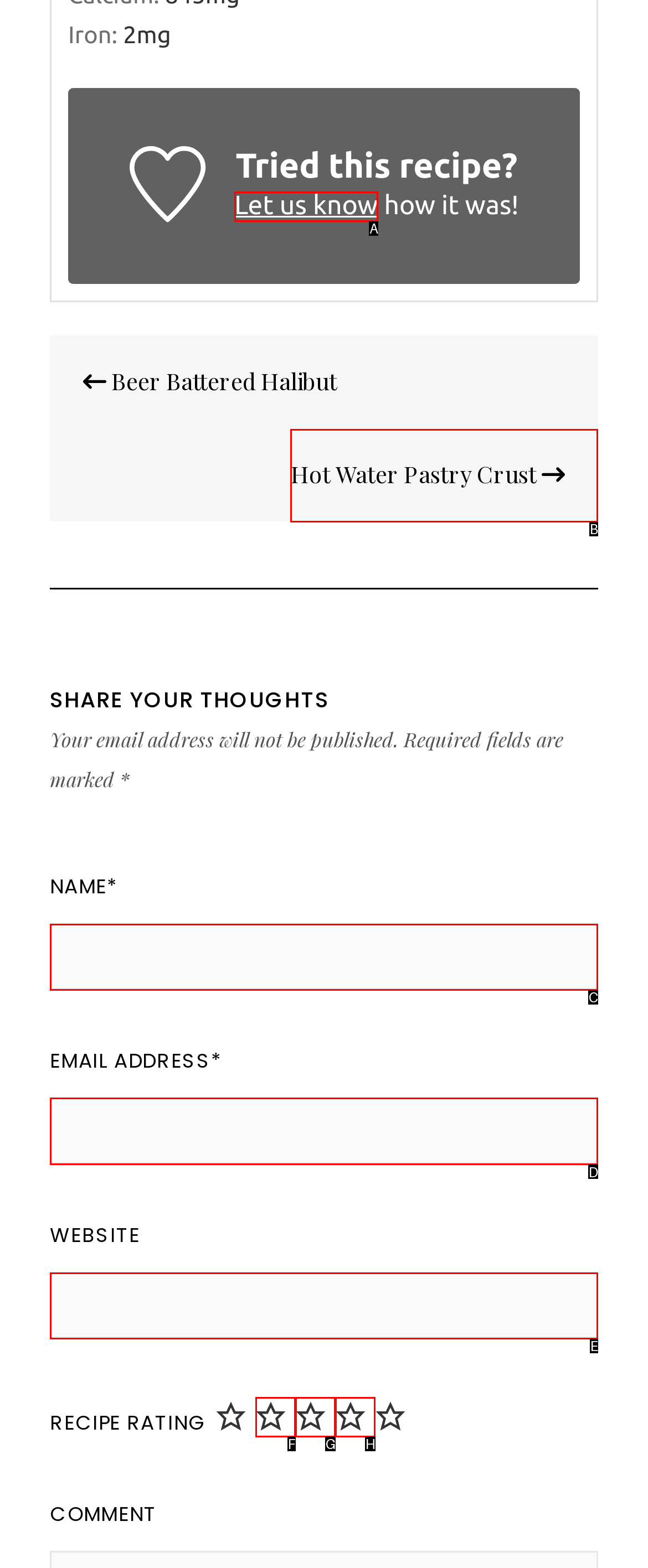Choose the letter that corresponds to the correct button to accomplish the task: View comments
Reply with the letter of the correct selection only.

None